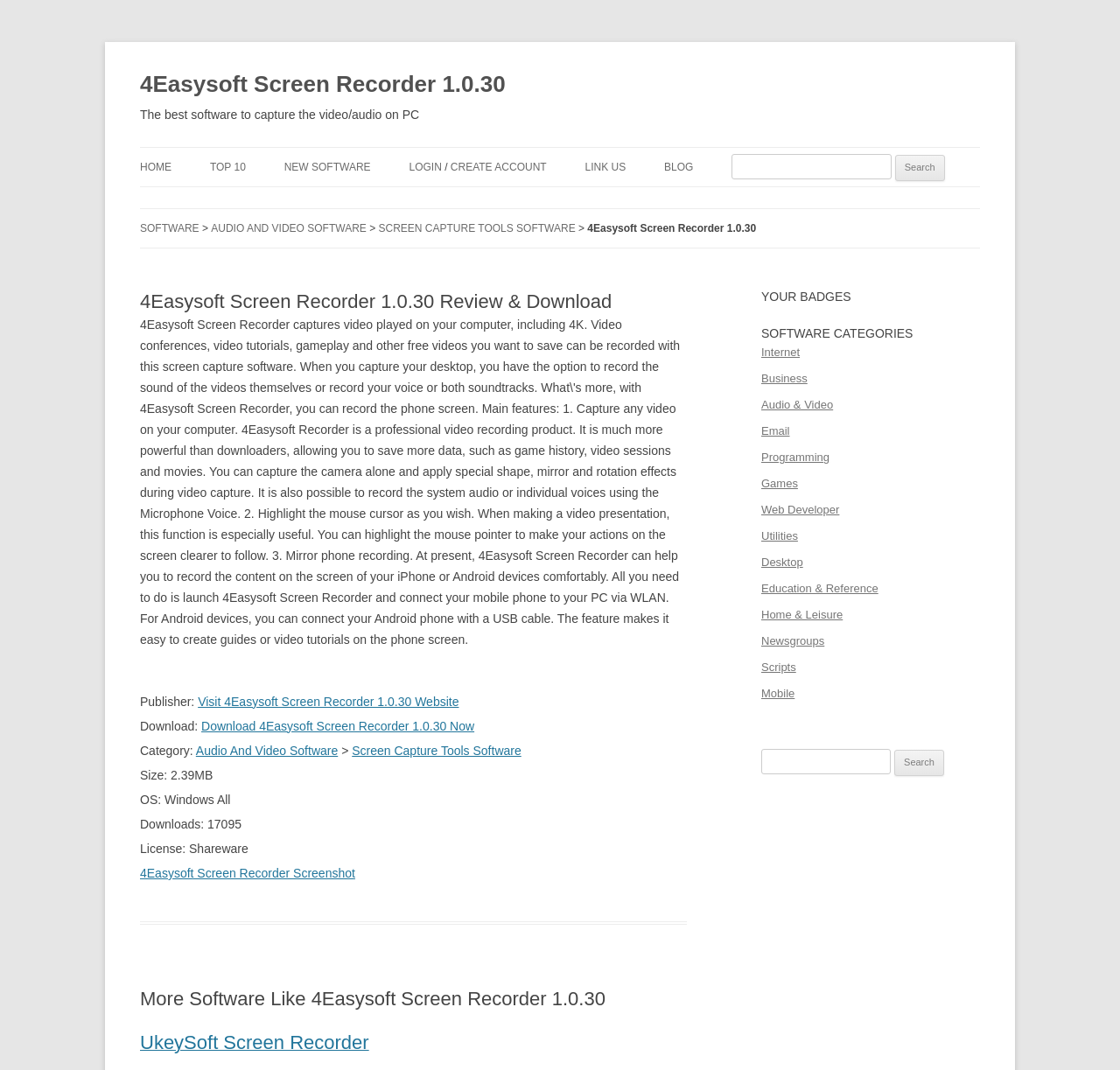Could you locate the bounding box coordinates for the section that should be clicked to accomplish this task: "Visit 4Easysoft Screen Recorder 1.0.30 Website".

[0.177, 0.649, 0.41, 0.662]